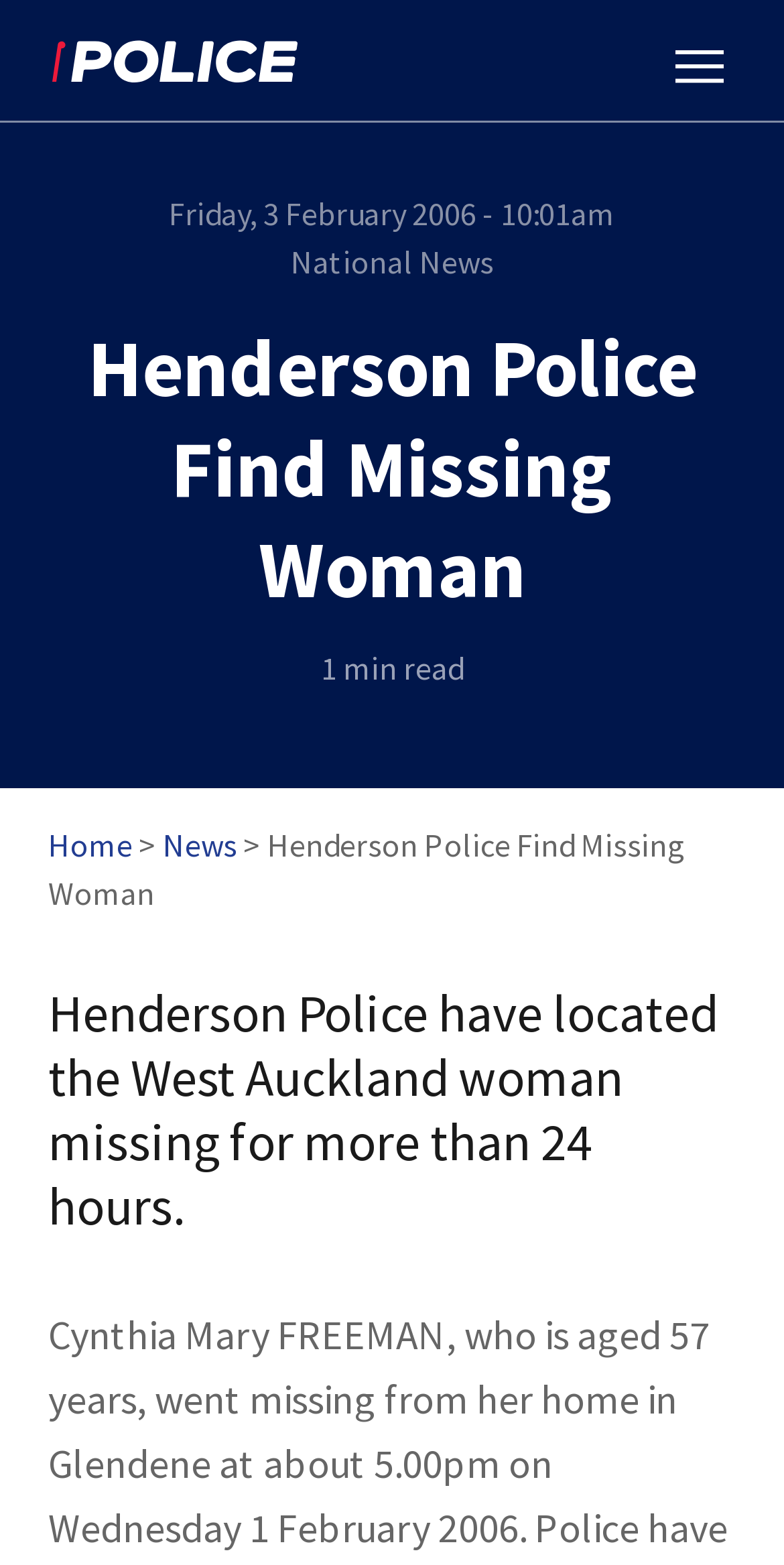How long does it take to read the article?
Please provide a detailed answer to the question.

I found the reading time of the article by looking at the top section of the webpage, where it says '1 min read'. This indicates that the article can be read in approximately 1 minute.